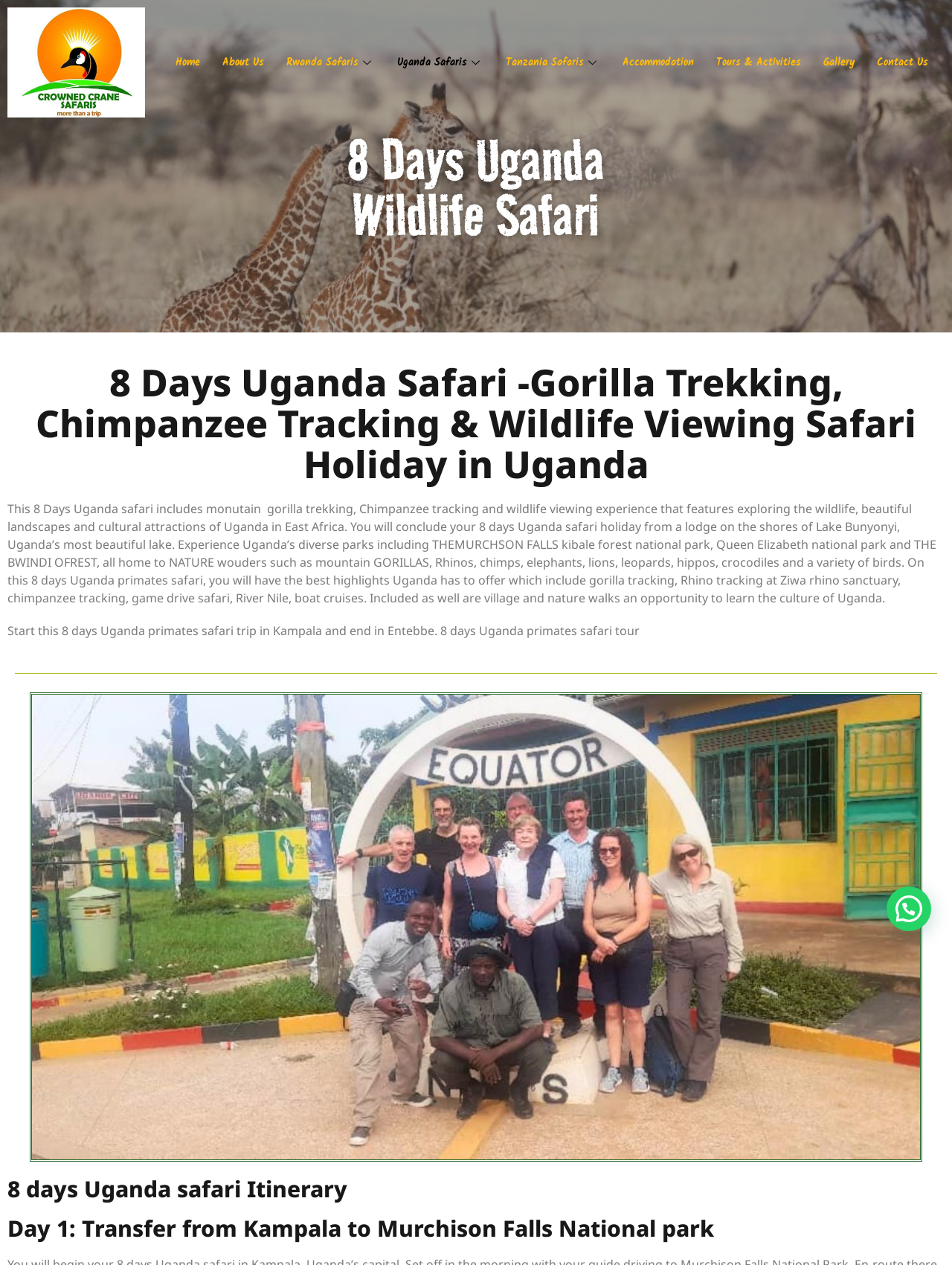Please determine the bounding box coordinates of the element to click in order to execute the following instruction: "Click the Crowned Crane Safaris logo". The coordinates should be four float numbers between 0 and 1, specified as [left, top, right, bottom].

[0.008, 0.006, 0.152, 0.093]